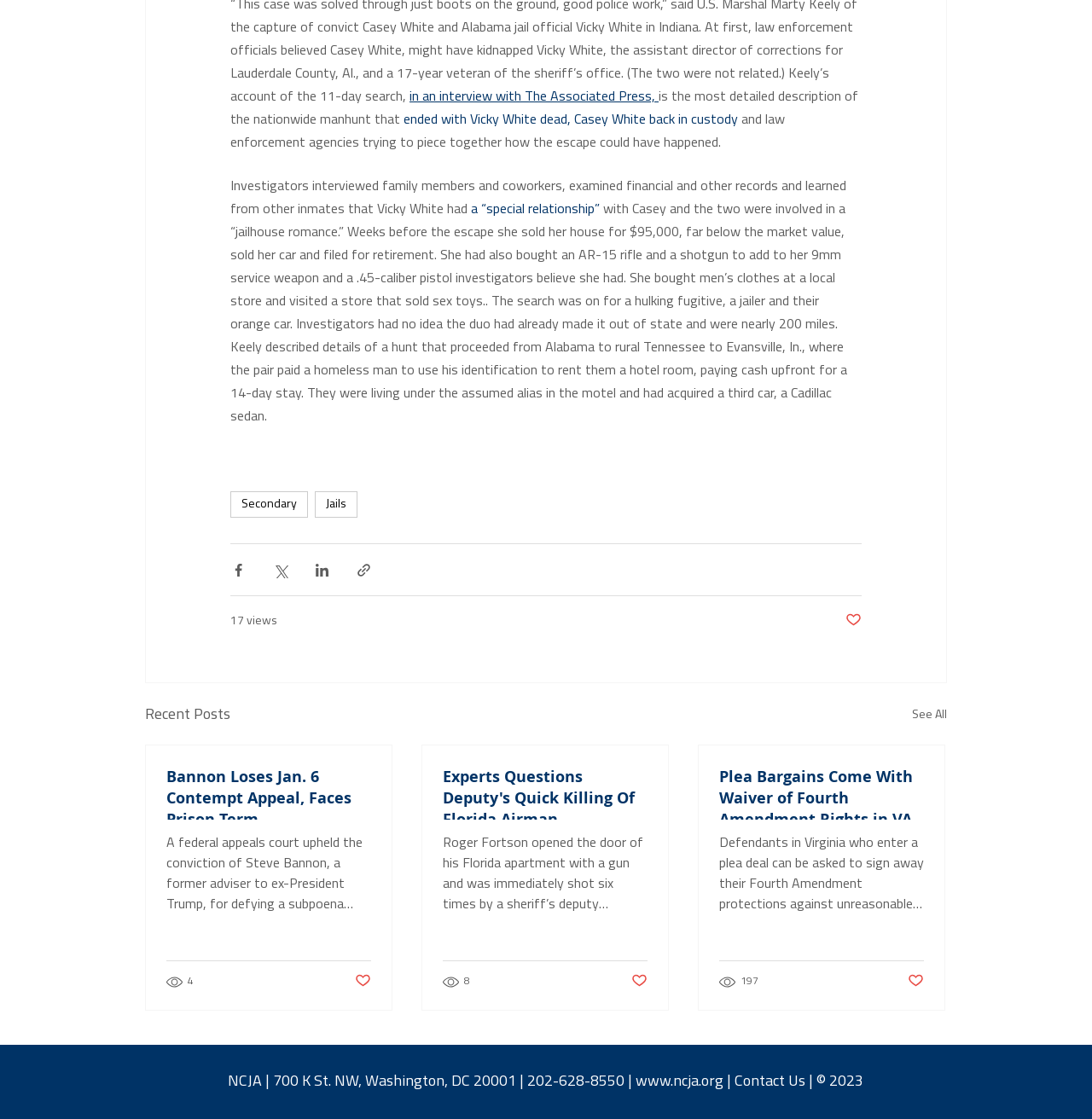Using the provided description: "Post not marked as liked", find the bounding box coordinates of the corresponding UI element. The output should be four float numbers between 0 and 1, in the format [left, top, right, bottom].

[0.774, 0.547, 0.789, 0.564]